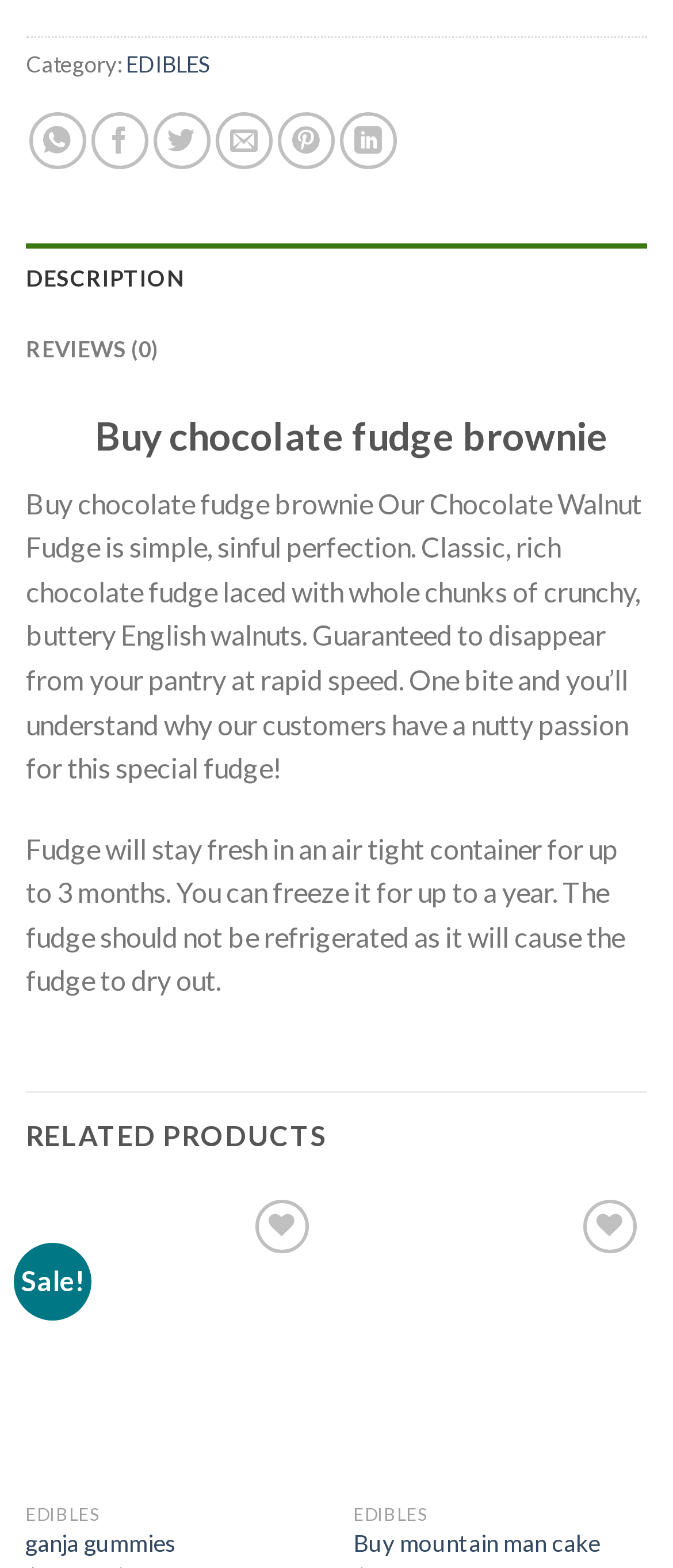What is the name of another related product?
Give a single word or phrase answer based on the content of the image.

Mountain man cake